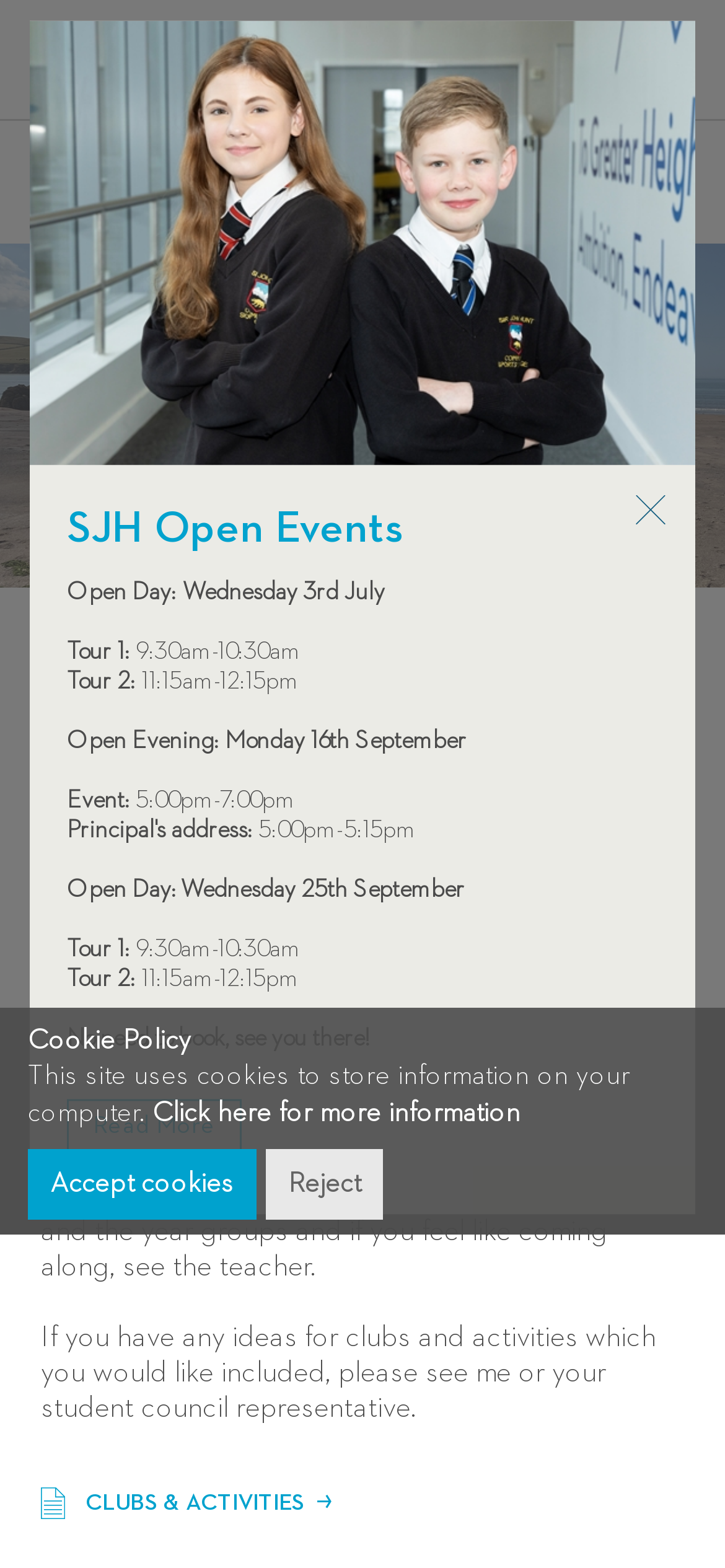Please extract the title of the webpage.

Clubs and Activities